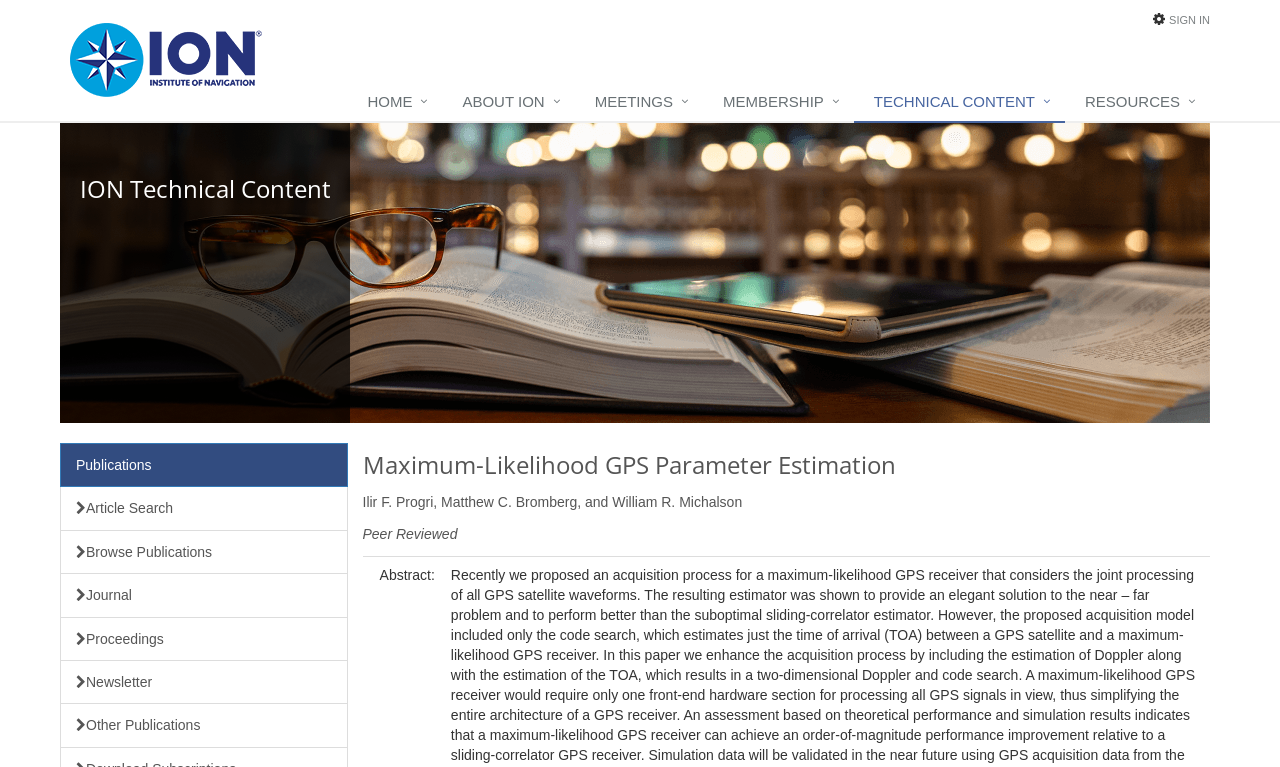Determine the bounding box coordinates of the area to click in order to meet this instruction: "Go to HOME page".

[0.271, 0.108, 0.346, 0.16]